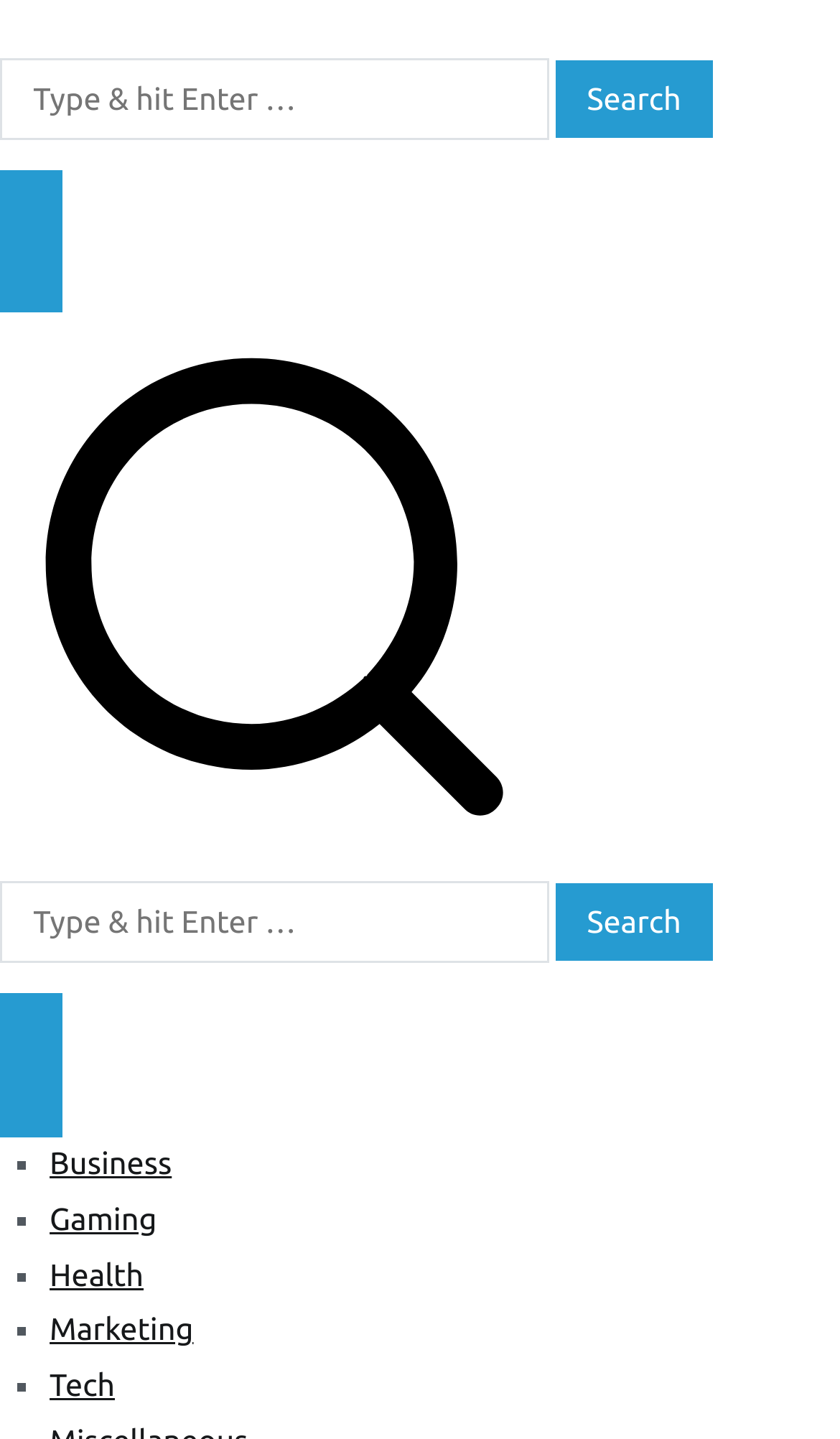Please pinpoint the bounding box coordinates for the region I should click to adhere to this instruction: "Search for something".

[0.0, 0.04, 0.653, 0.098]